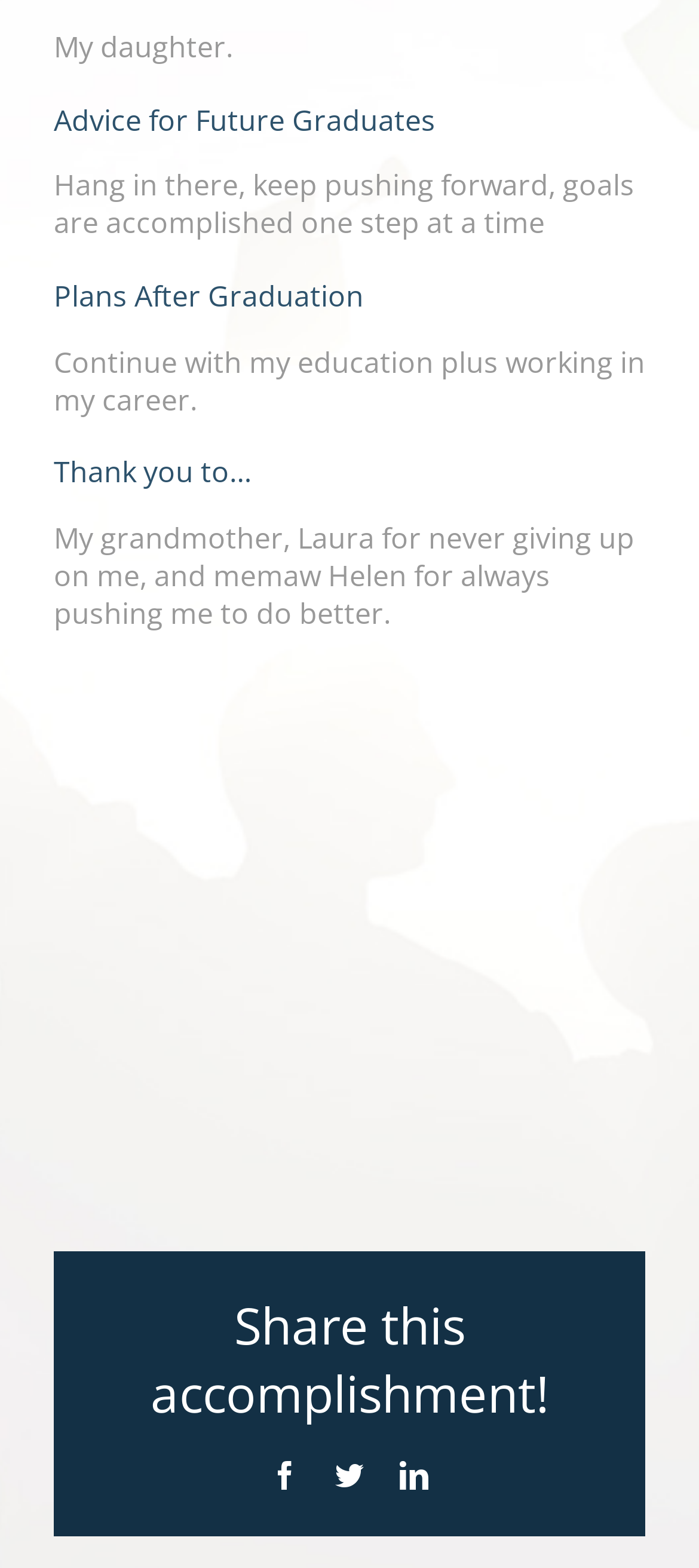What is the tone of the author's message?
Refer to the image and provide a one-word or short phrase answer.

Inspiring and grateful